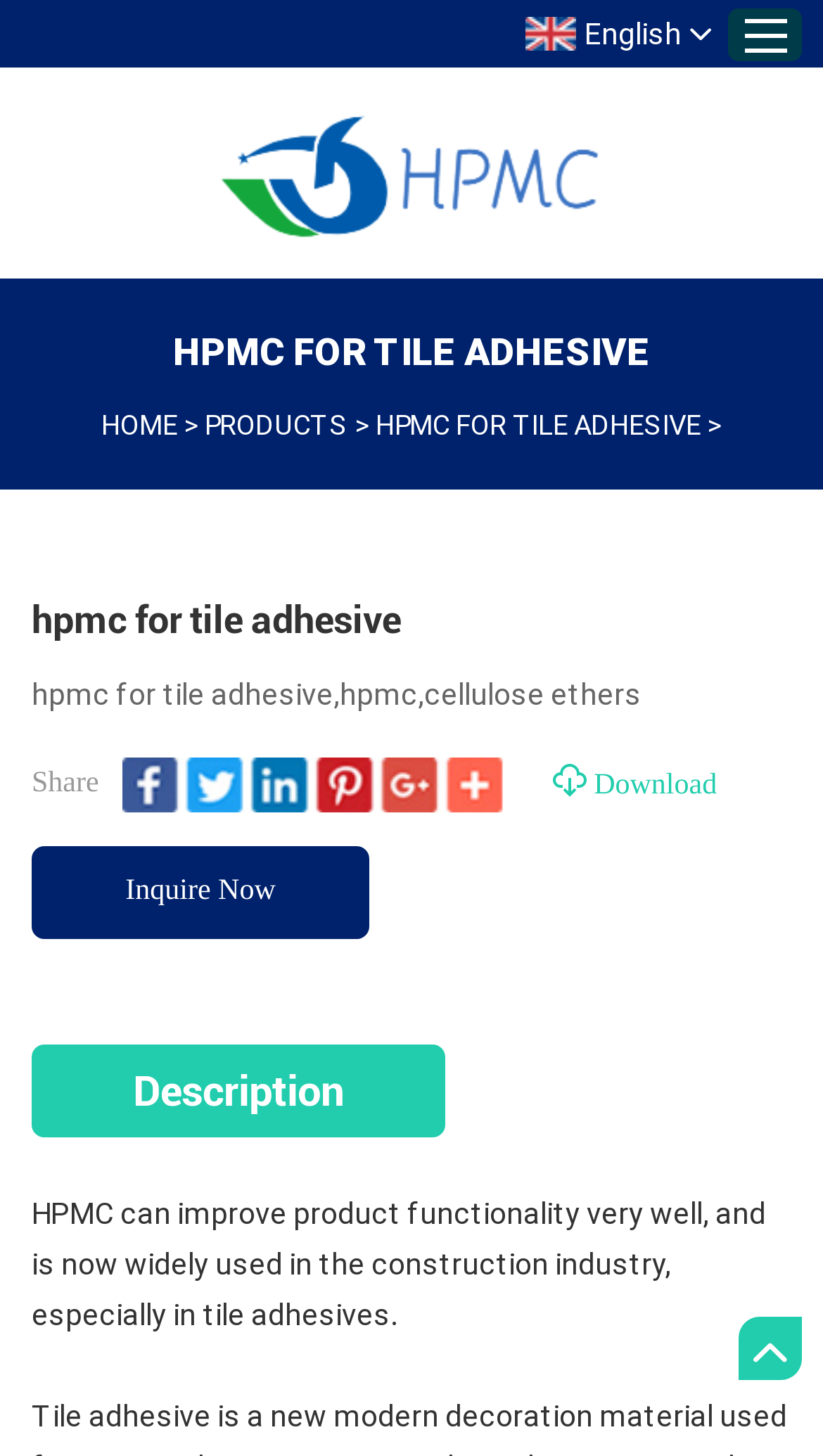What is the language of this website?
Please ensure your answer to the question is detailed and covers all necessary aspects.

The link ' English' suggests that the language of this website is English.